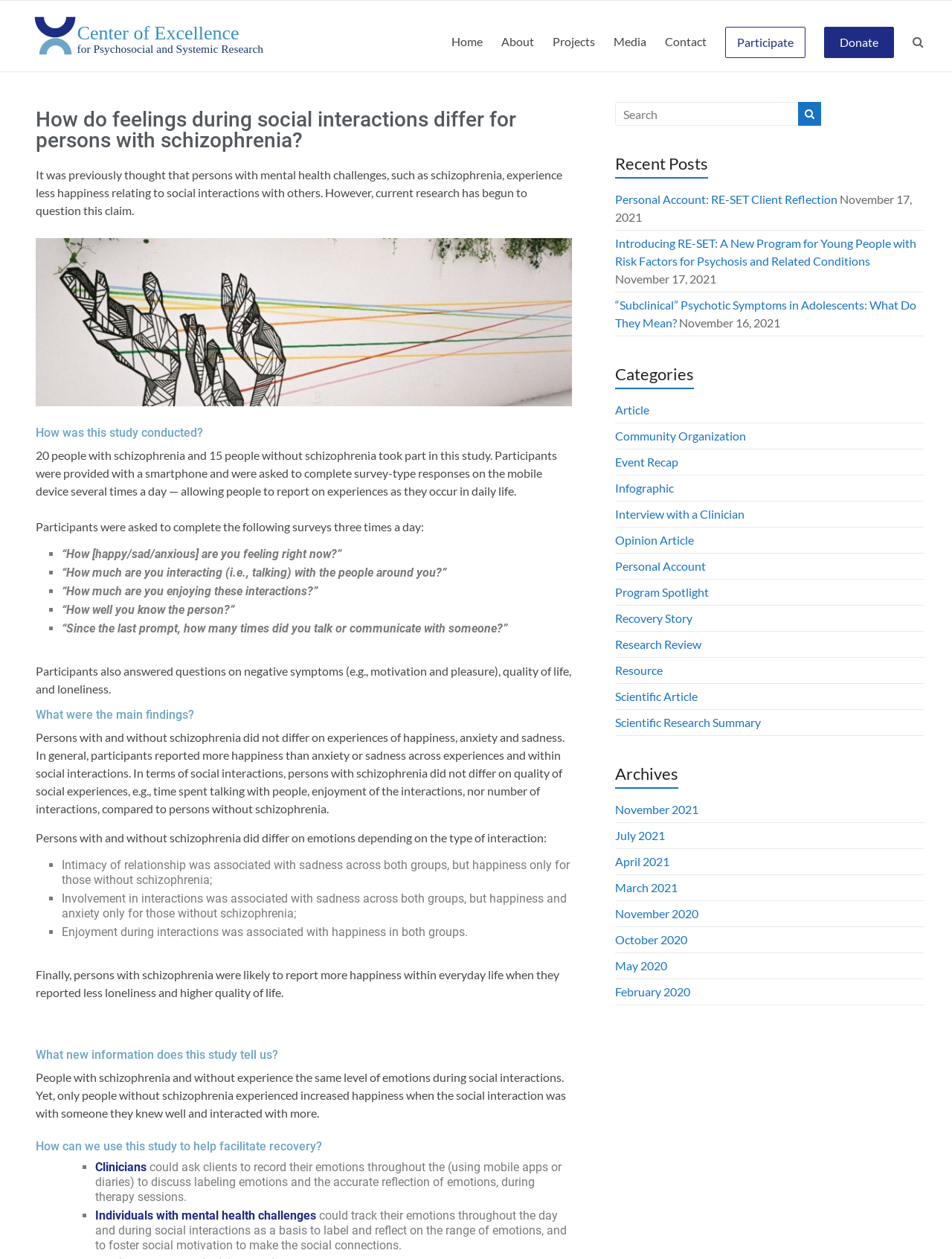How many links are there in the 'Archives' section?
Based on the image, give a concise answer in the form of a single word or short phrase.

6